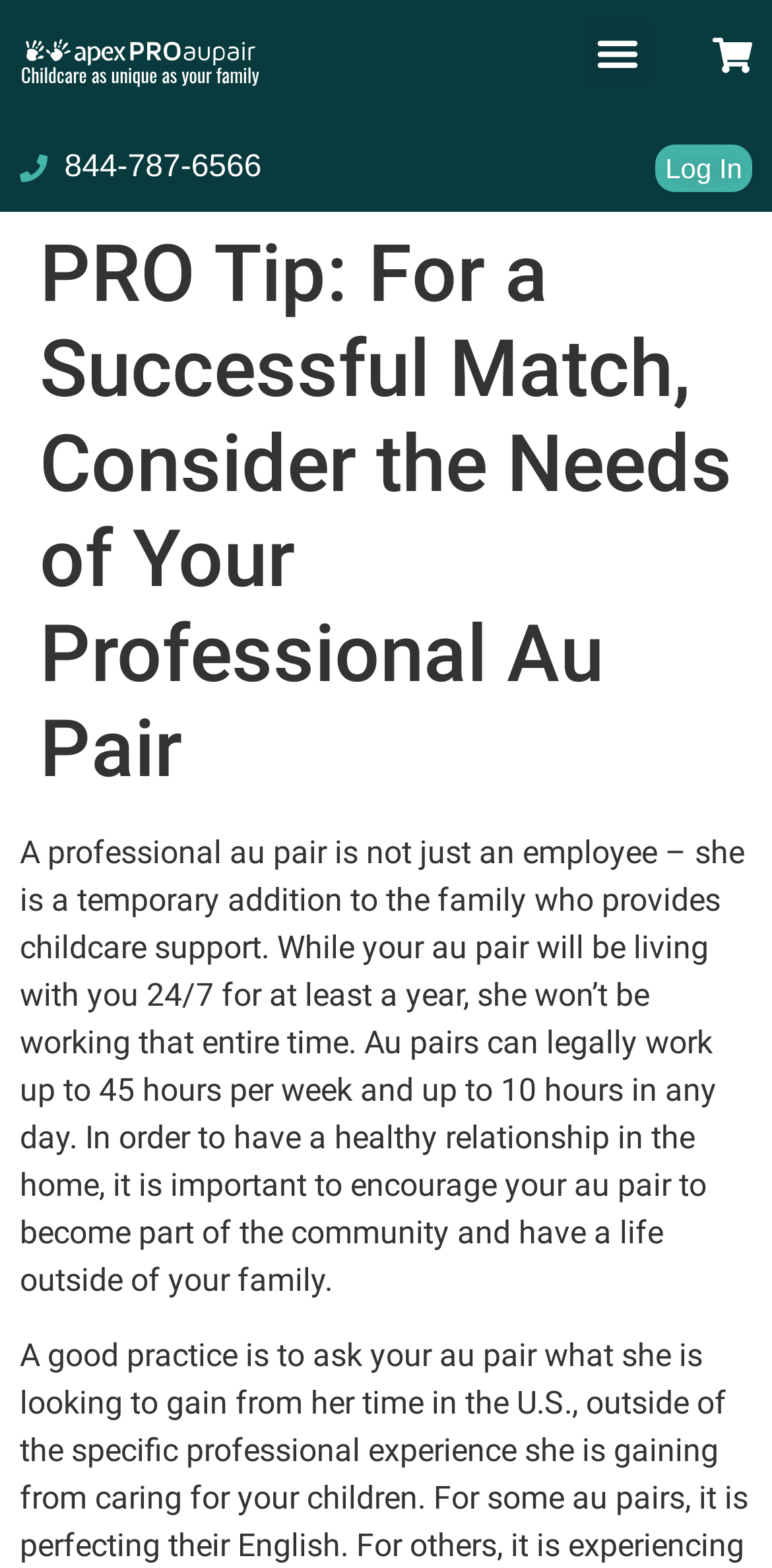Provide a one-word or short-phrase response to the question:
What can be done on the webpage?

Log In